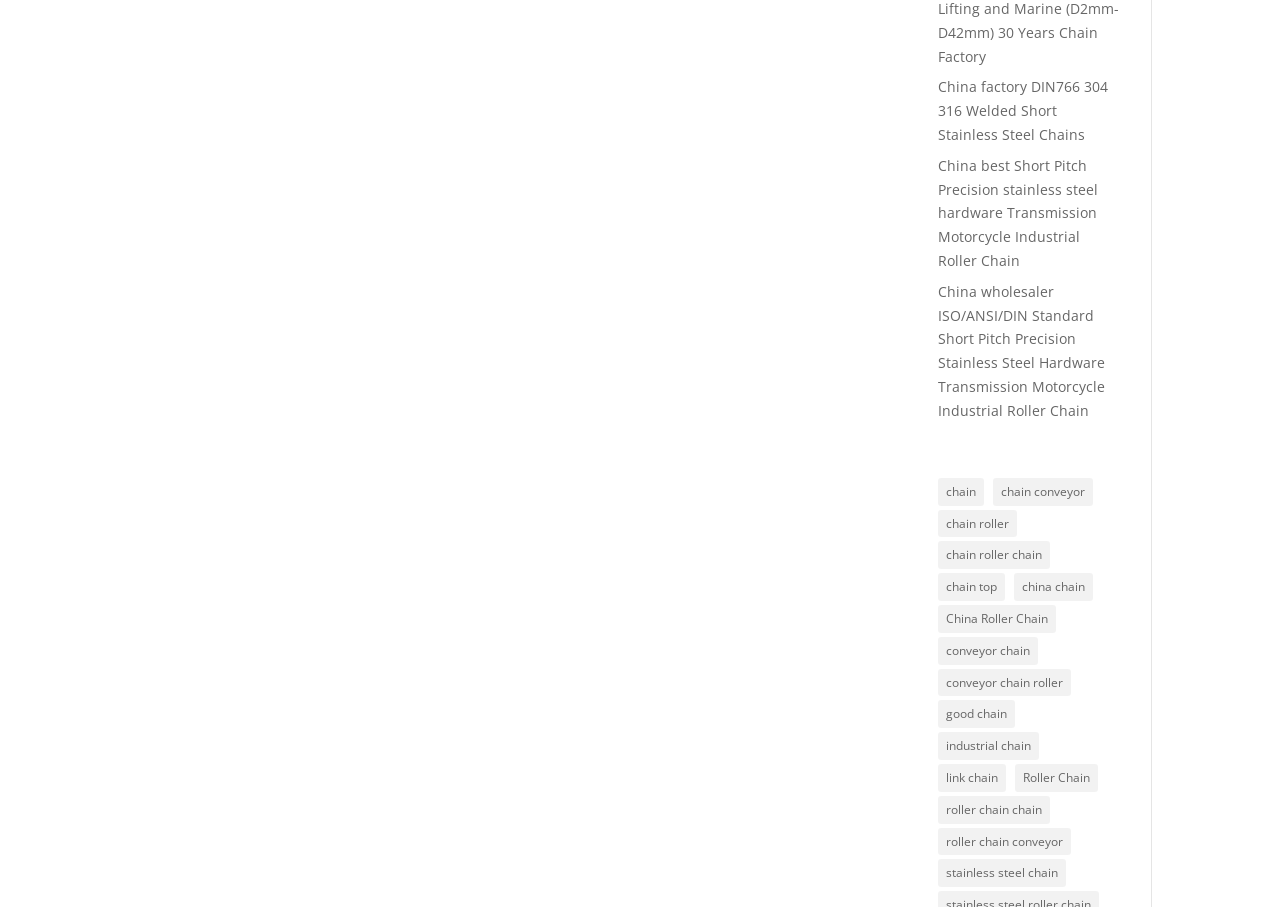Find the bounding box coordinates of the clickable element required to execute the following instruction: "Browse chain conveyor products". Provide the coordinates as four float numbers between 0 and 1, i.e., [left, top, right, bottom].

[0.776, 0.527, 0.854, 0.557]